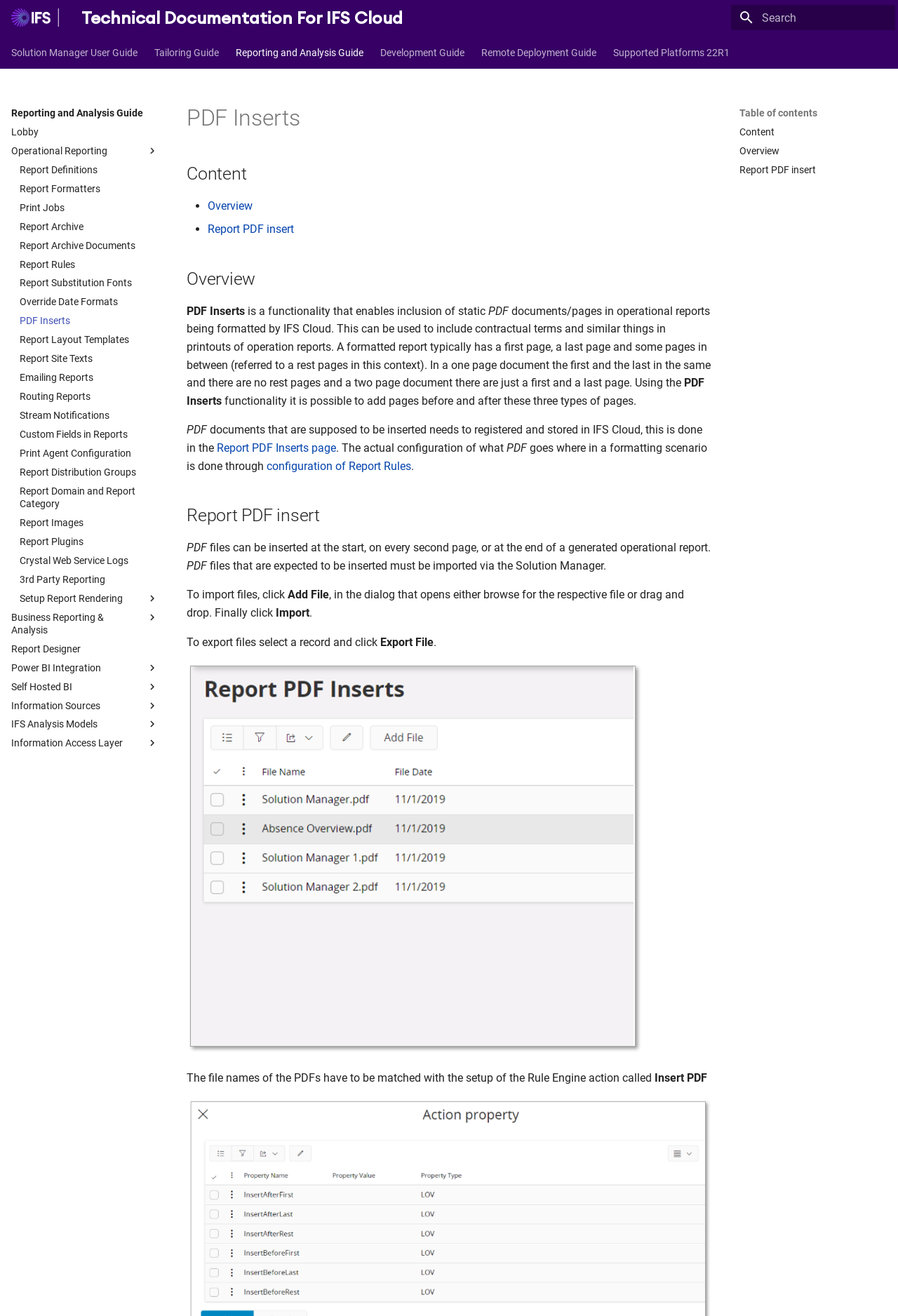Using the webpage screenshot and the element description Report Plugins, determine the bounding box coordinates. Specify the coordinates in the format (top-left x, top-left y, bottom-right x, bottom-right y) with values ranging from 0 to 1.

[0.022, 0.407, 0.177, 0.416]